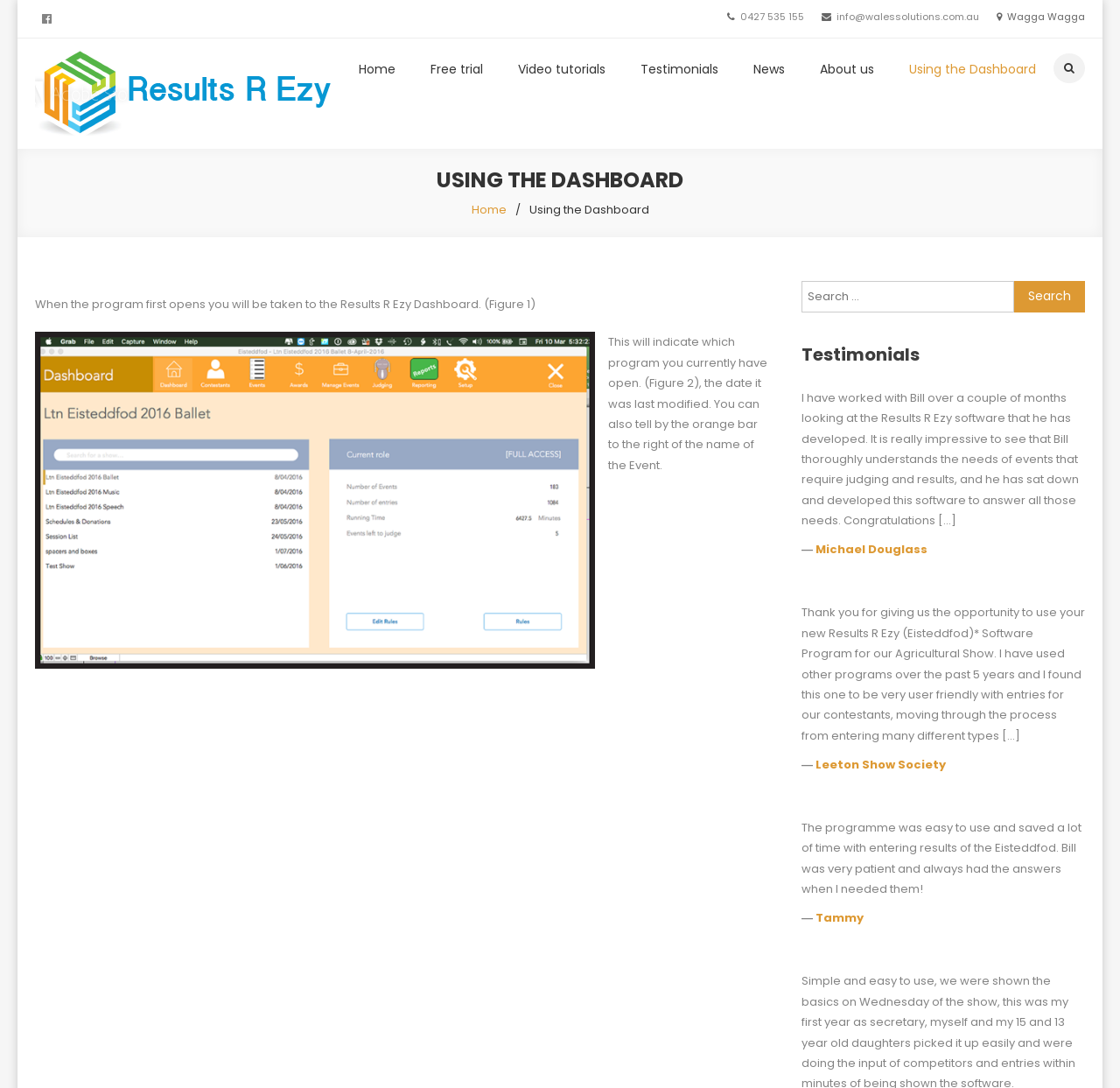Identify and extract the main heading of the webpage.

USING THE DASHBOARD